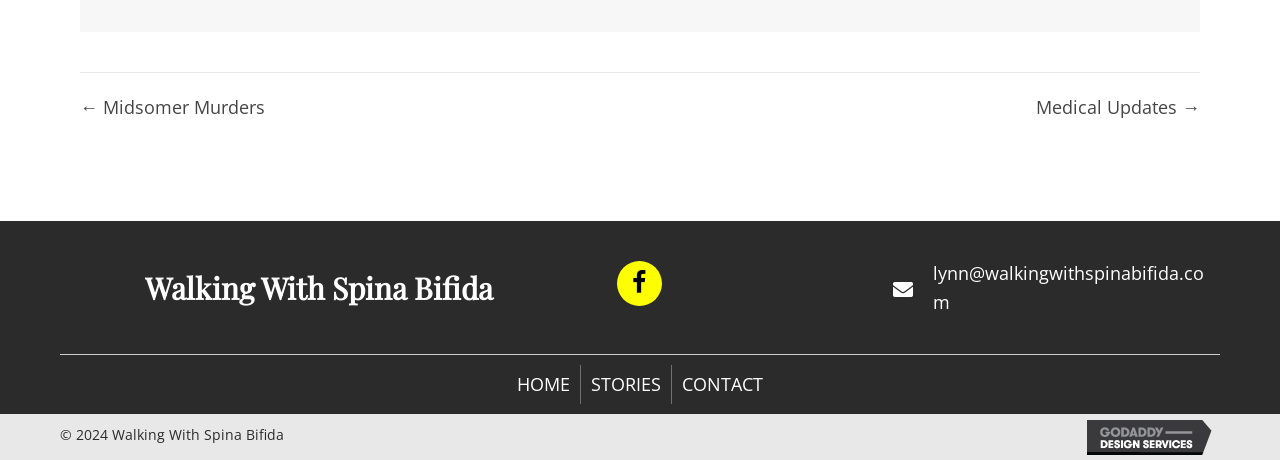Please provide a detailed answer to the question below based on the screenshot: 
What is the email address to contact?

I found the email address by looking at the link element with the text 'Go to mailto:lynn@walkingwithspinabifida.com' which suggests that it is the email address to contact.